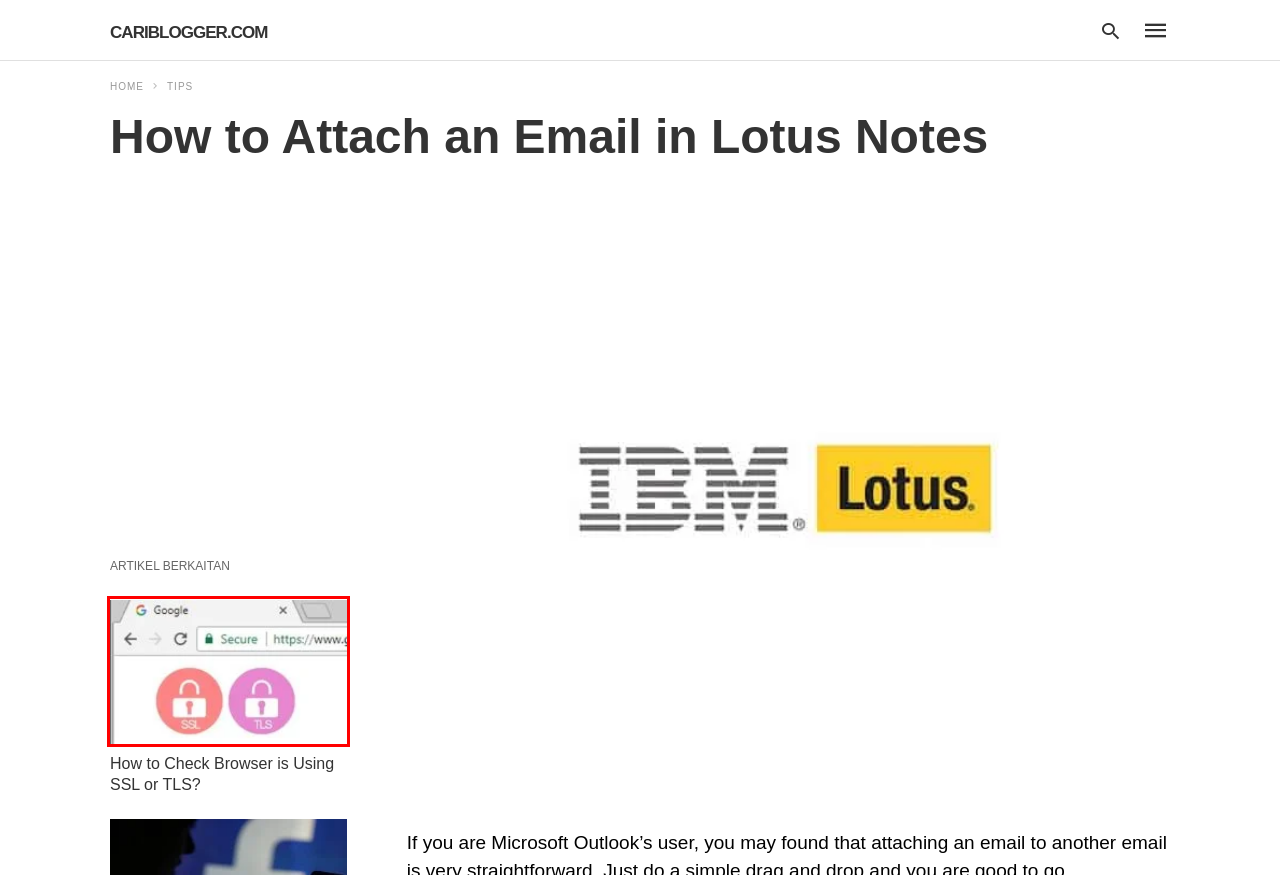You are given a screenshot of a webpage within which there is a red rectangle bounding box. Please choose the best webpage description that matches the new webpage after clicking the selected element in the bounding box. Here are the options:
A. About - cariblogger.com
B. How to Check Browser is Using SSL or TLS? - cariblogger.com
C. Tips - cariblogger.com
D. How To Block Facebook Using Hosts File - cariblogger.com
E. Food - cariblogger.com
F. cariblogger.com - Tips & Kesihatan
G. Ayat Majmuk. Definisi, Jenis dan Contoh - cariblogger.com
H. Resepi - cariblogger.com

B